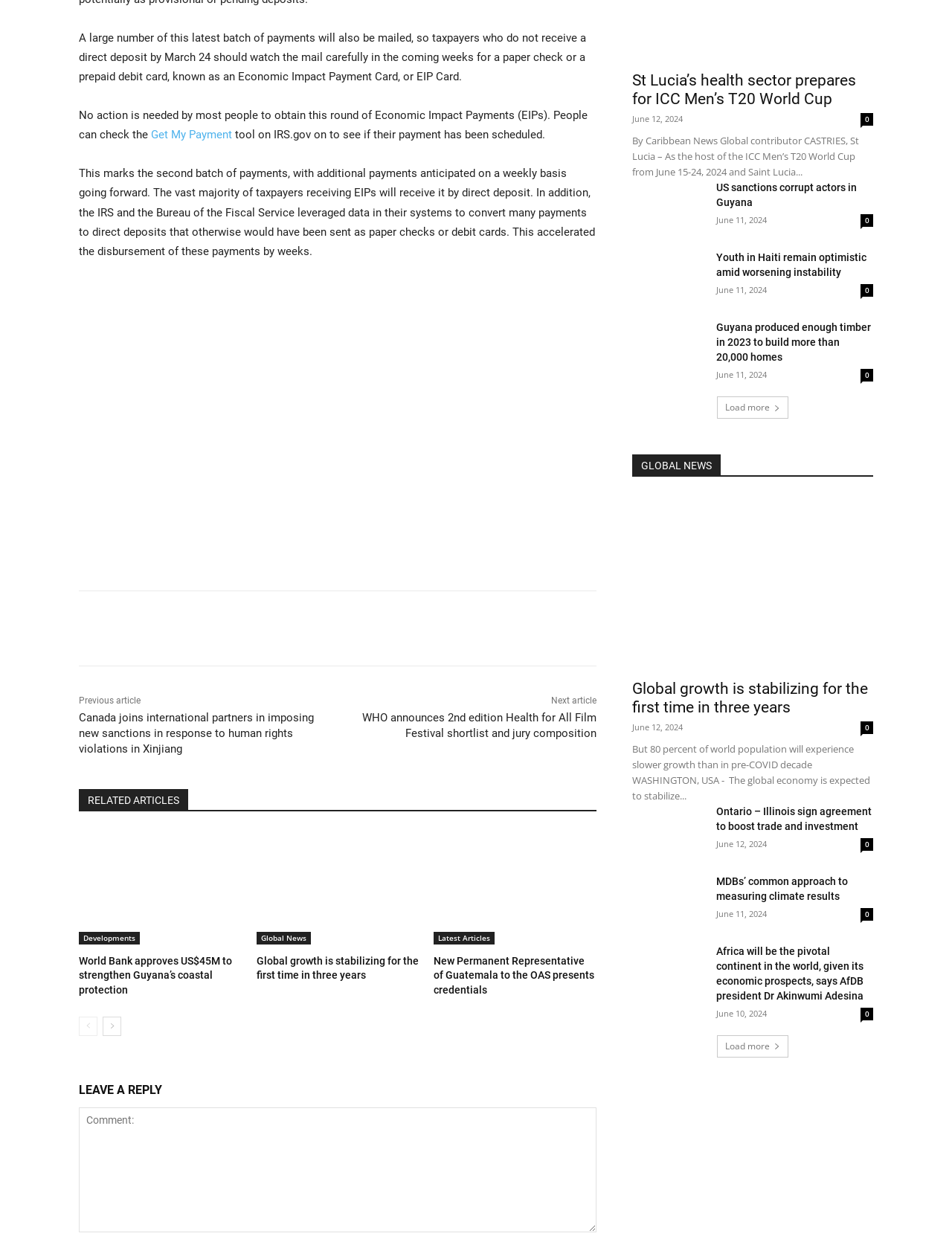Predict the bounding box coordinates of the area that should be clicked to accomplish the following instruction: "Follow the Facebook link". The bounding box coordinates should consist of four float numbers between 0 and 1, i.e., [left, top, right, bottom].

None